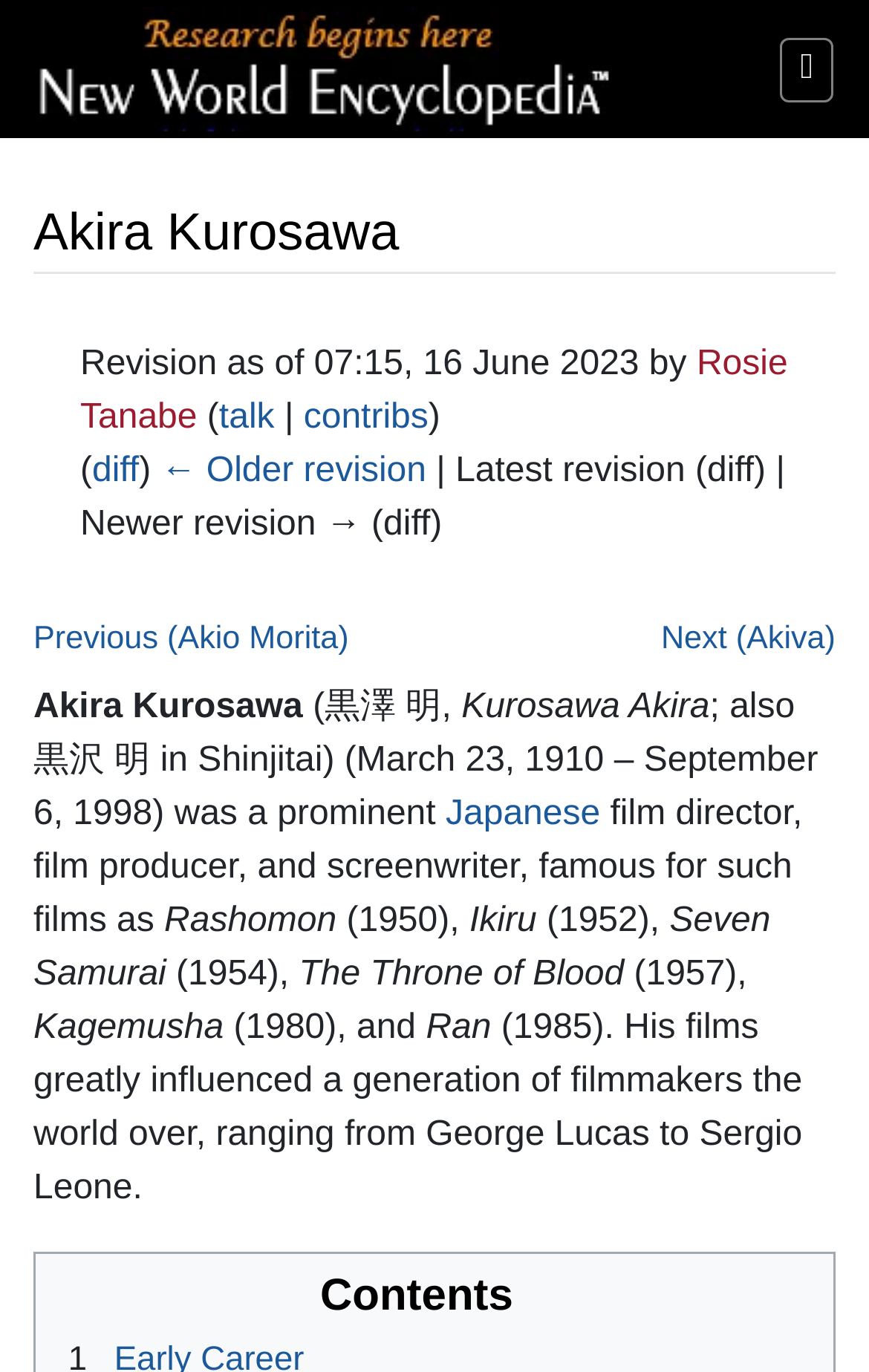Show the bounding box coordinates for the HTML element described as: "← Older revision".

[0.185, 0.33, 0.491, 0.357]